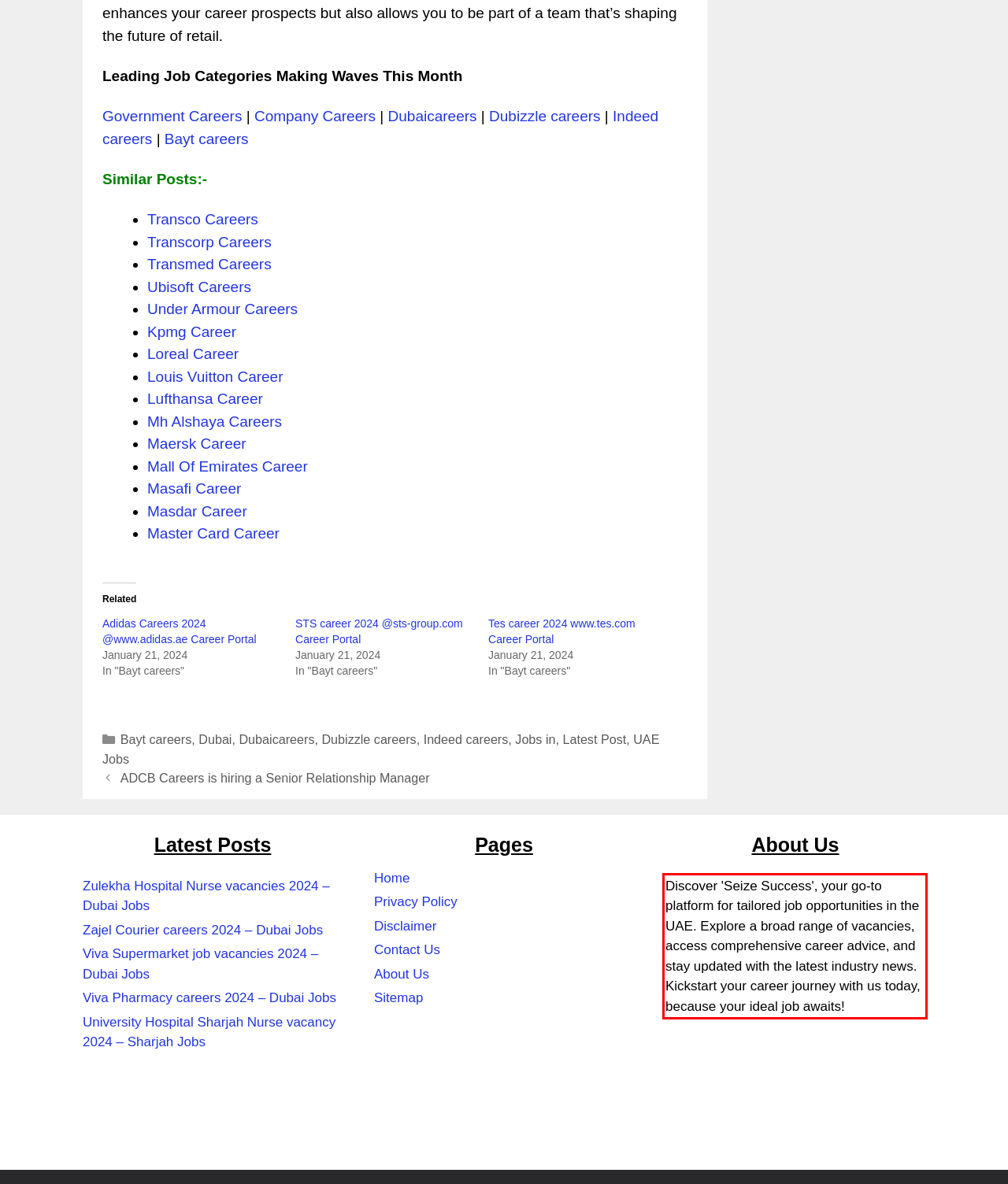Look at the screenshot of the webpage, locate the red rectangle bounding box, and generate the text content that it contains.

Discover 'Seize Success', your go-to platform for tailored job opportunities in the UAE. Explore a broad range of vacancies, access comprehensive career advice, and stay updated with the latest industry news. Kickstart your career journey with us today, because your ideal job awaits!